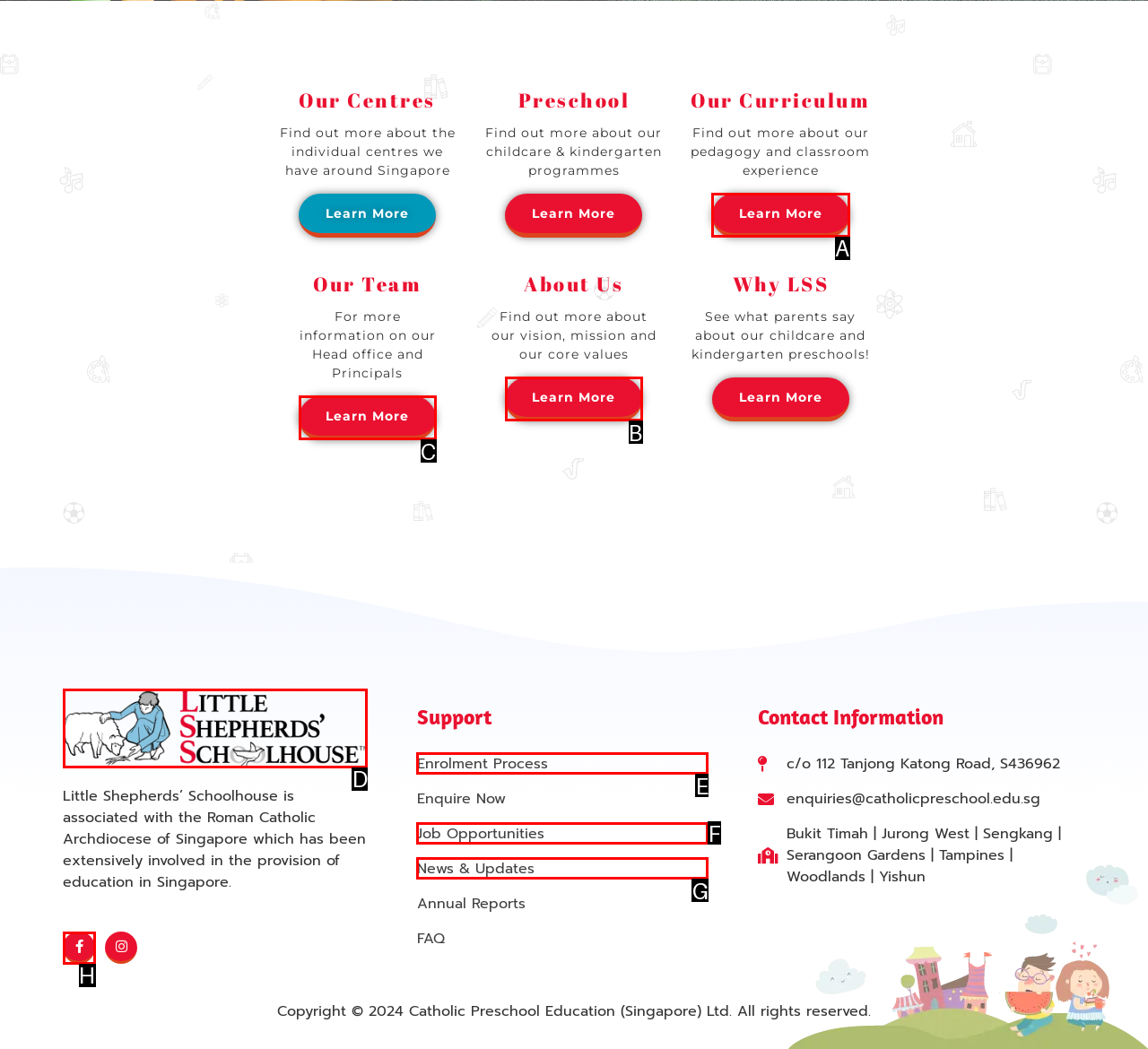Given the instruction: View our curriculum, which HTML element should you click on?
Answer with the letter that corresponds to the correct option from the choices available.

A